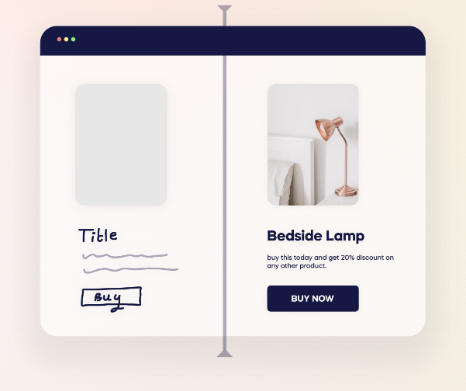Capture every detail in the image and describe it fully.

The image showcases a modern digital interface designed for product promotion, emphasizing a stylish bedside lamp. On the left side, there is a placeholder for a title, accompanied by a handwritten-style "buy" button, suggesting a personal touch to the shopping experience. The right side features the product itself—a chic bedside lamp with a rose-gold finish, positioned against a softly-lit interior background. Below the lamp, descriptive text invites customers to purchase the item today, highlighting a 20% discount on any additional product. A prominent "BUY NOW" button urges potential buyers to take action, creating an engaging and user-friendly browsing experience.